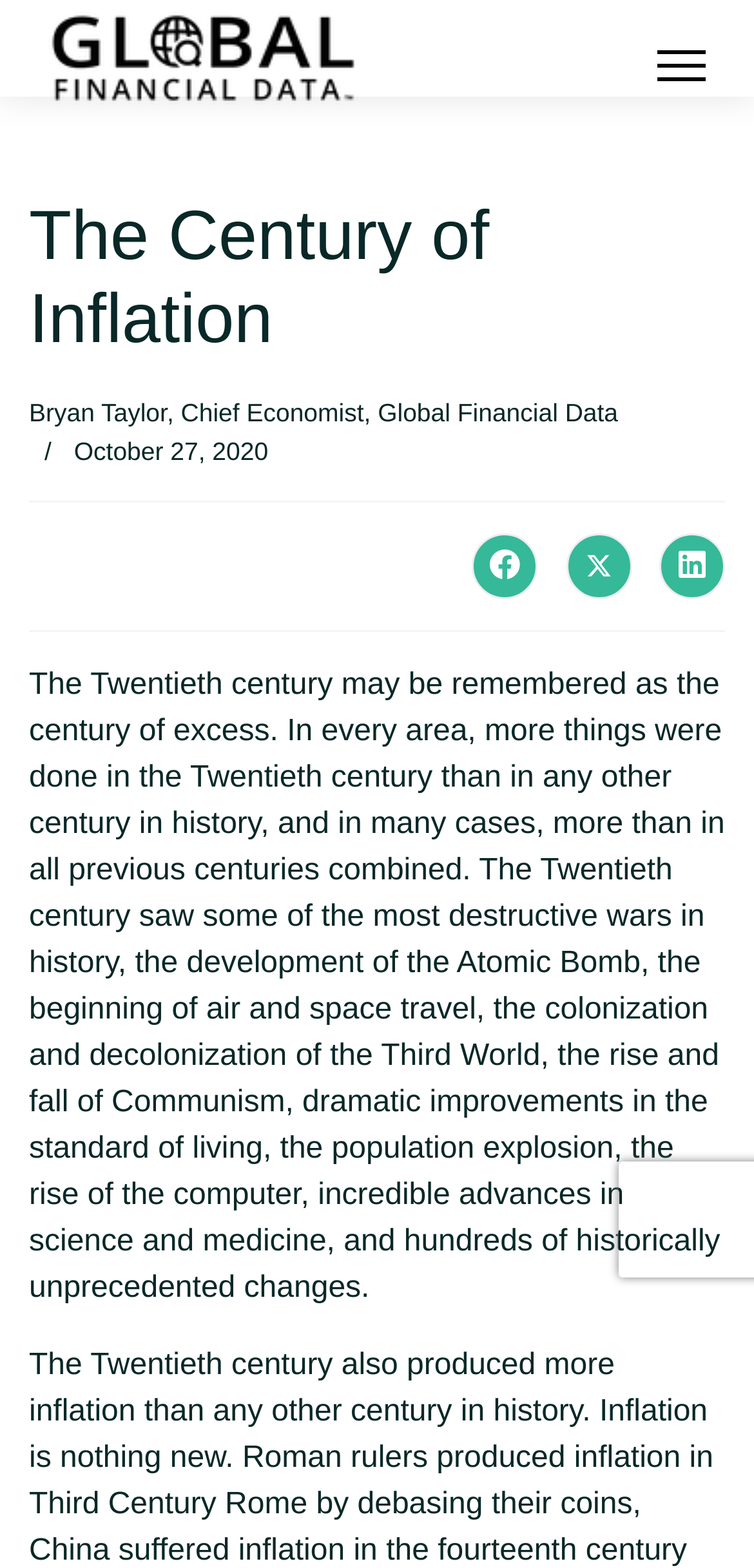Locate and extract the headline of this webpage.

The Century of Inflation